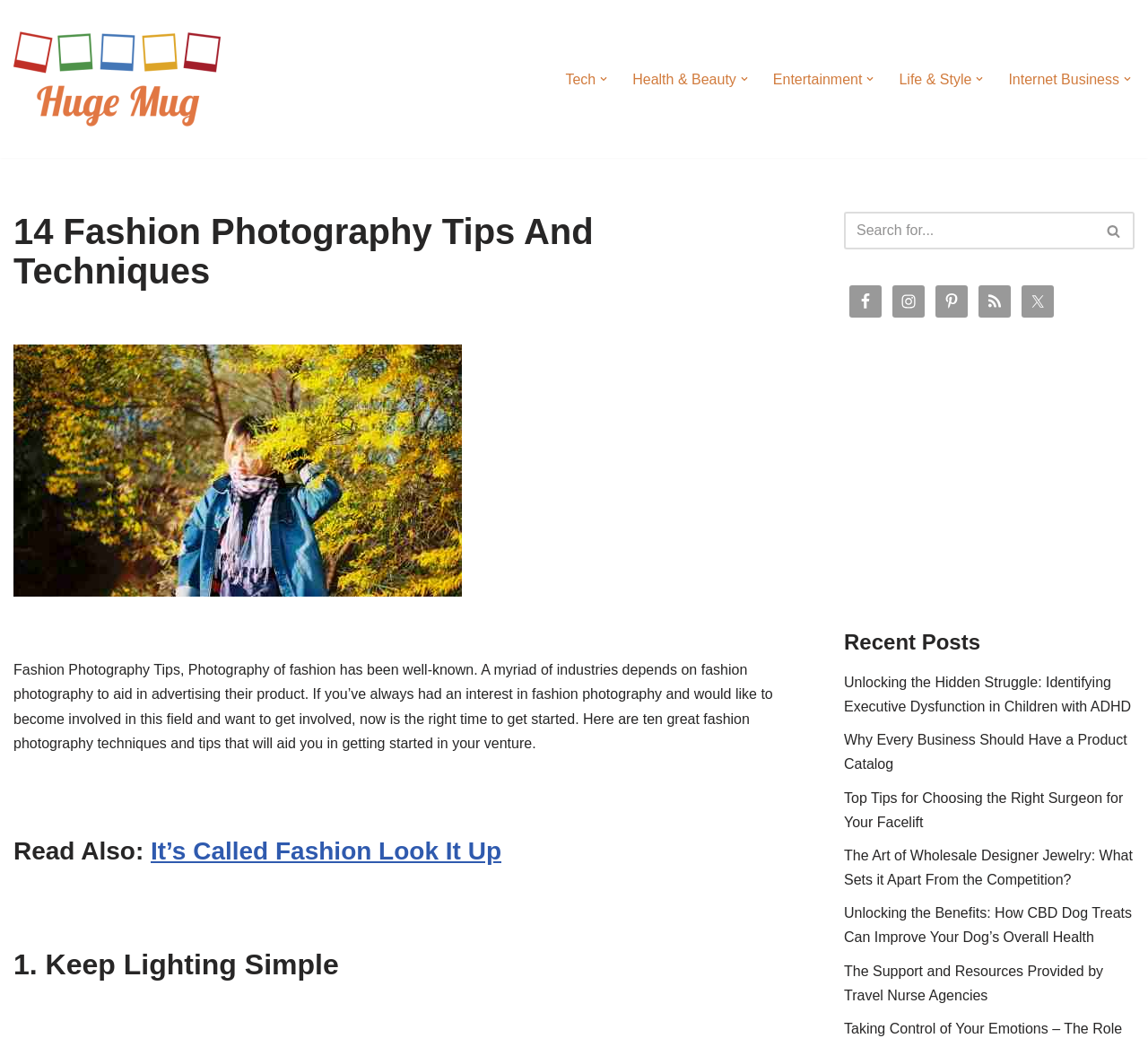Identify the text that serves as the heading for the webpage and generate it.

14 Fashion Photography Tips And Techniques